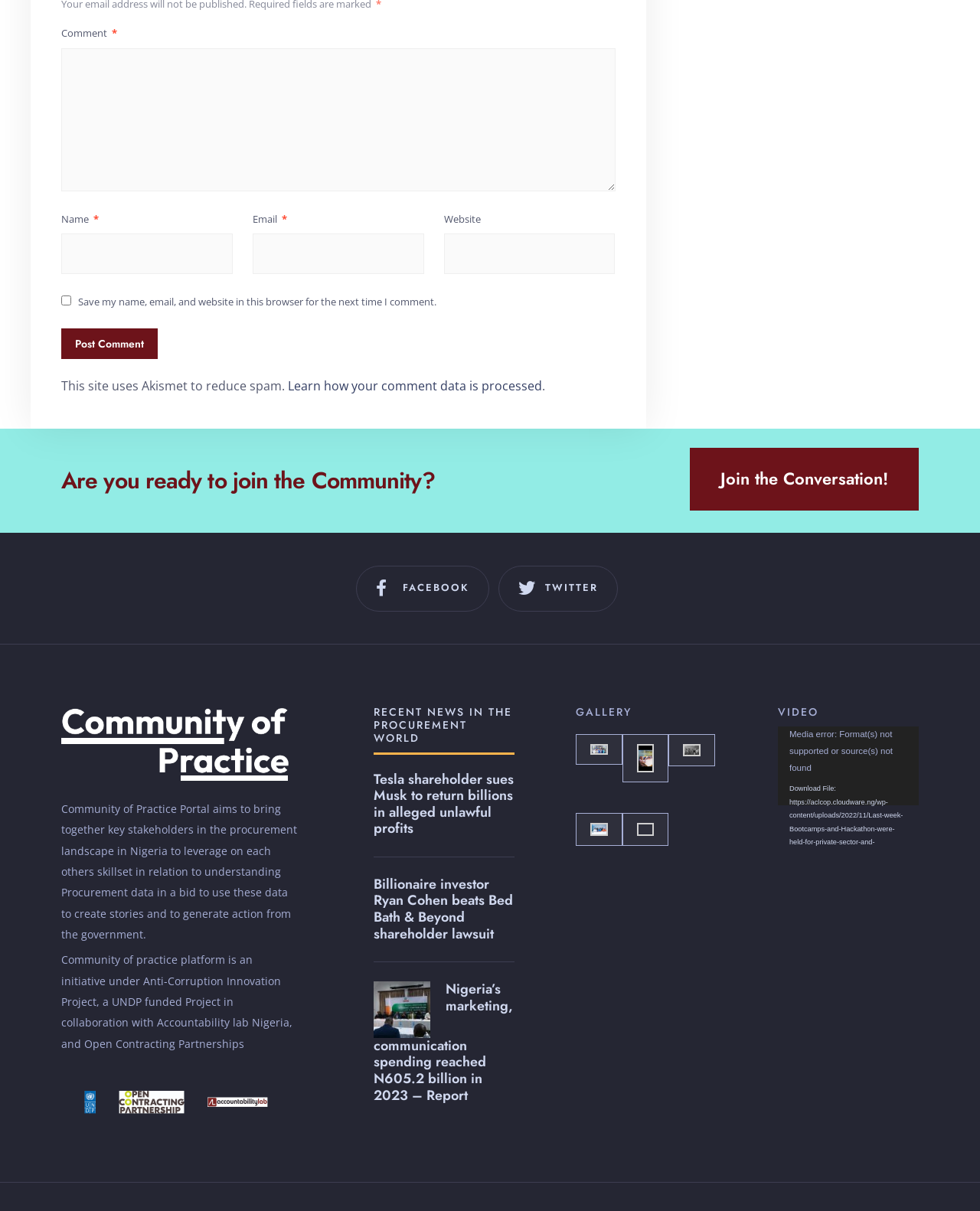Based on the element description, predict the bounding box coordinates (top-left x, top-left y, bottom-right x, bottom-right y) for the UI element in the screenshot: parent_node: Email * aria-describedby="email-notes" name="email"

[0.258, 0.193, 0.432, 0.226]